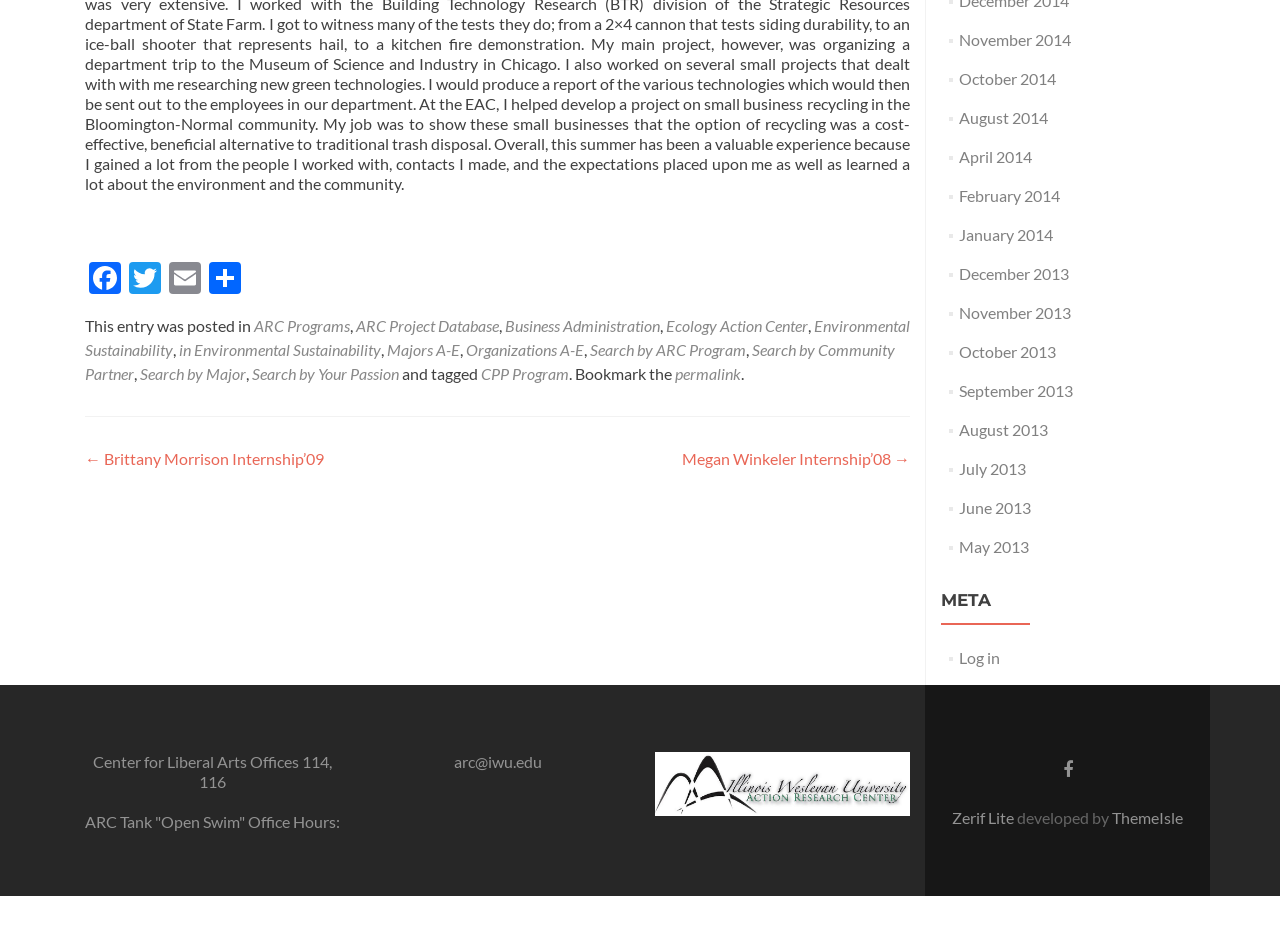Find the UI element described as: "Facebook" and predict its bounding box coordinates. Ensure the coordinates are four float numbers between 0 and 1, [left, top, right, bottom].

[0.066, 0.34, 0.098, 0.379]